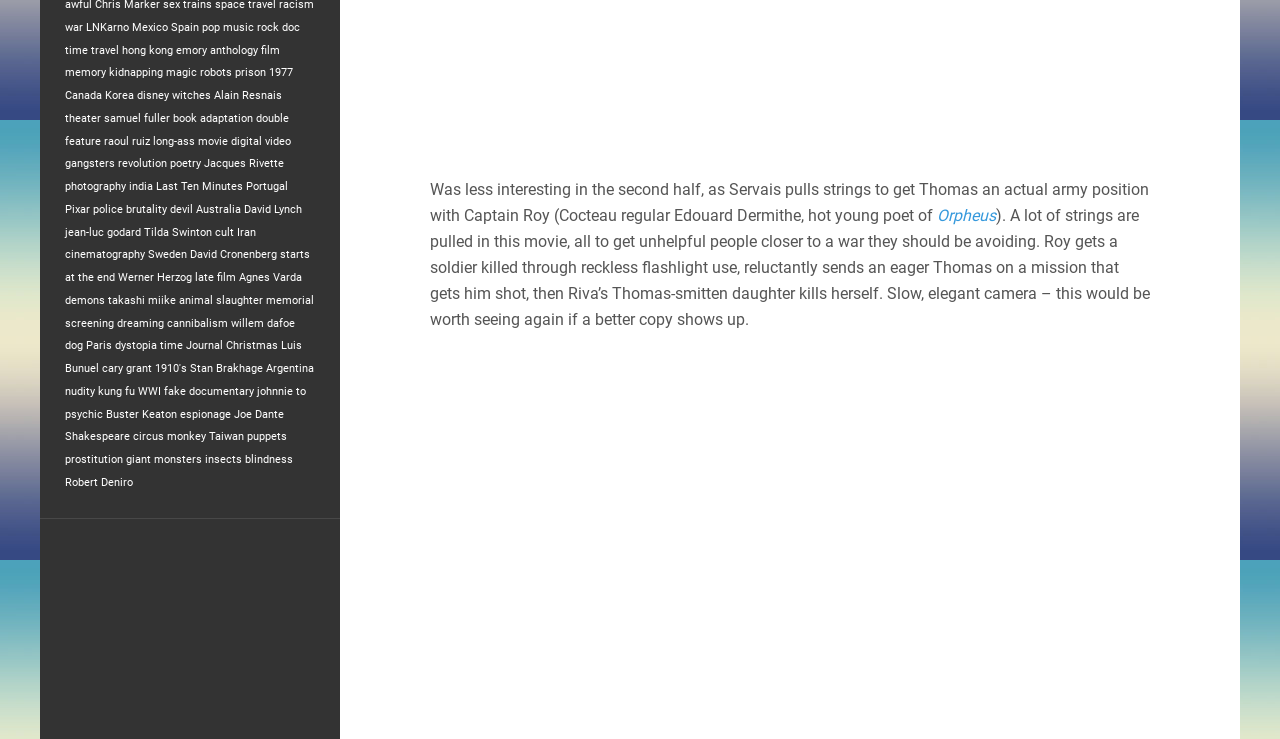Locate the bounding box coordinates of the element I should click to achieve the following instruction: "Discover films about 'witches'".

[0.134, 0.121, 0.165, 0.138]